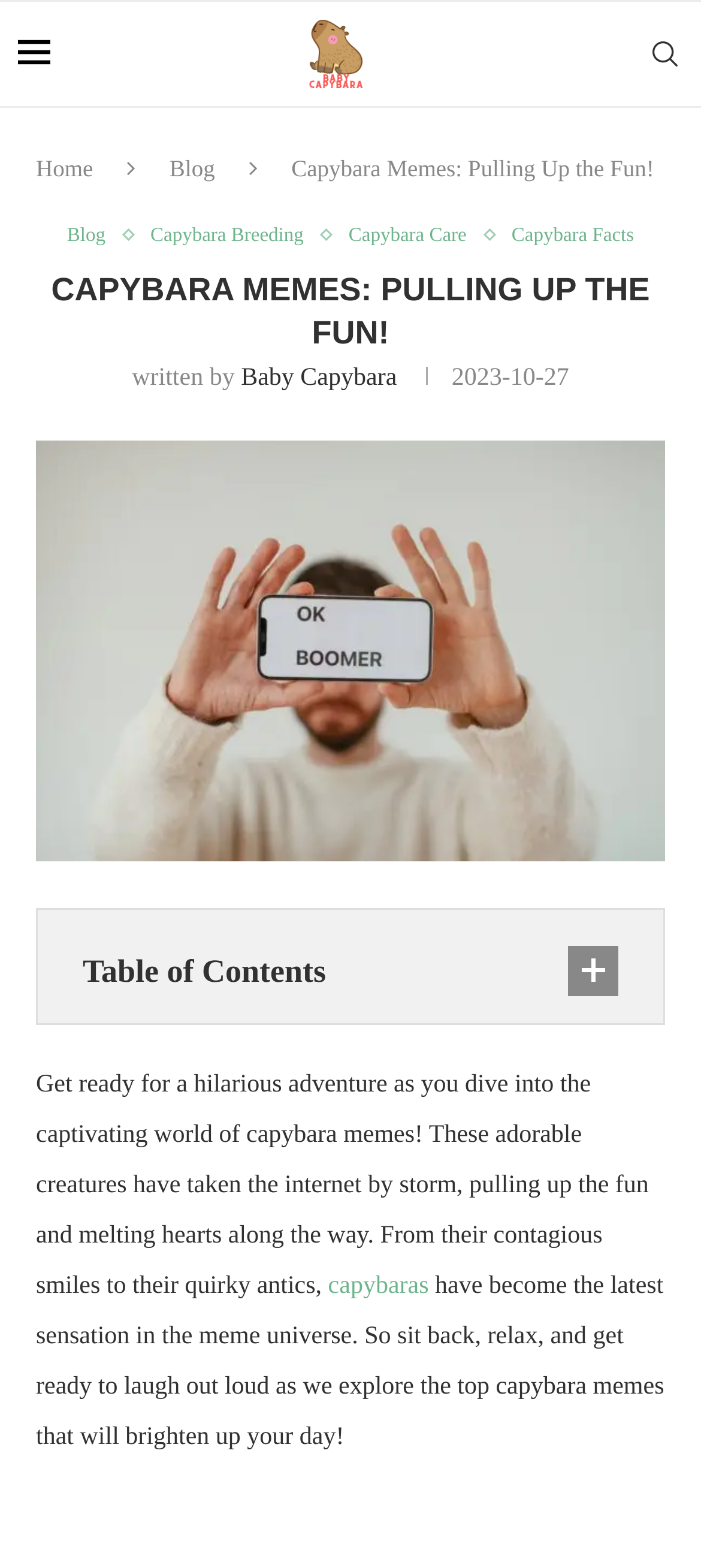Locate the bounding box of the UI element based on this description: "Baby Capybara". Provide four float numbers between 0 and 1 as [left, top, right, bottom].

[0.344, 0.233, 0.566, 0.25]